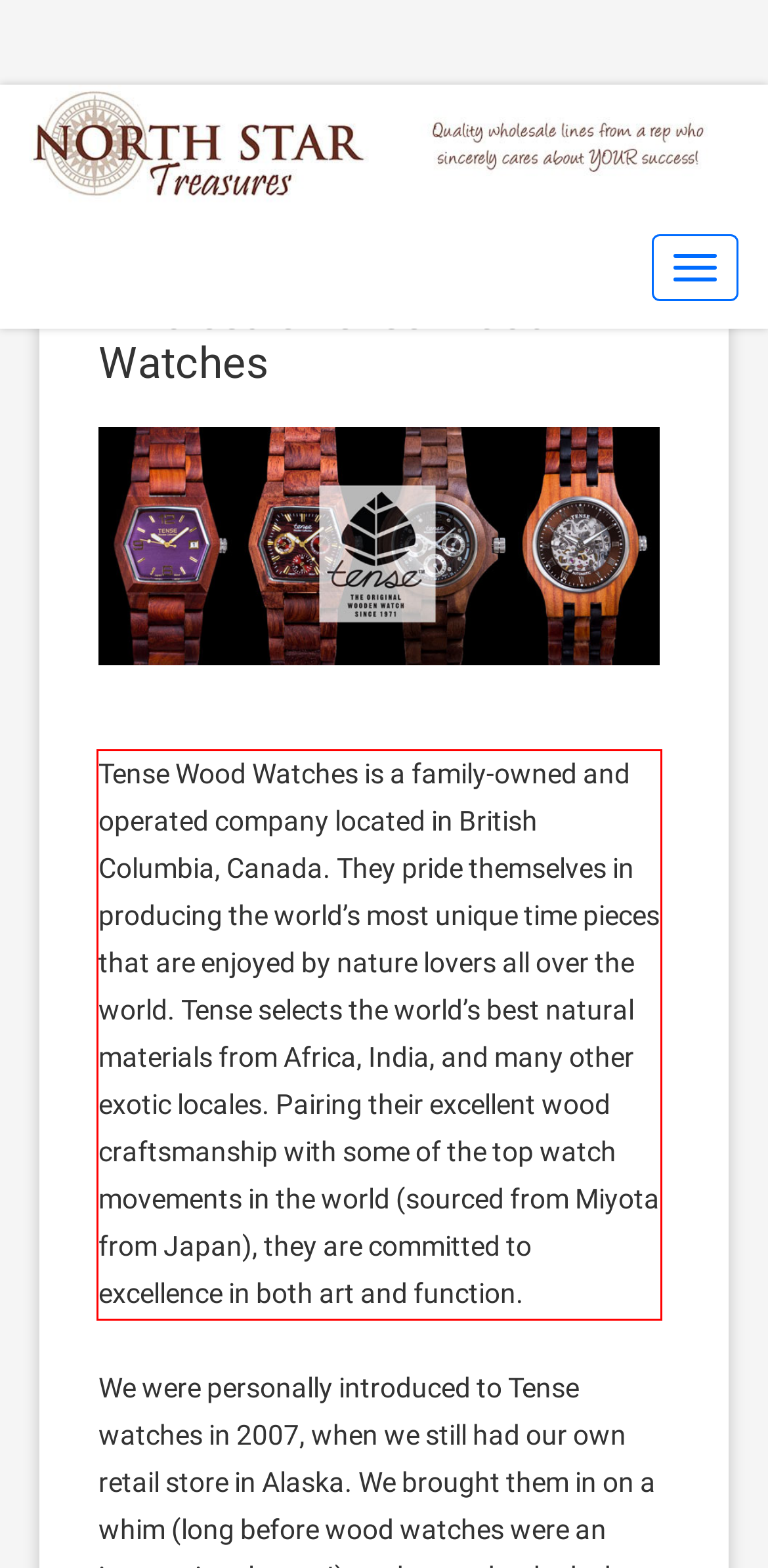Observe the screenshot of the webpage, locate the red bounding box, and extract the text content within it.

Tense Wood Watches is a family-owned and operated company located in British Columbia, Canada. They pride themselves in producing the world’s most unique time pieces that are enjoyed by nature lovers all over the world. Tense selects the world’s best natural materials from Africa, India, and many other exotic locales. Pairing their excellent wood craftsmanship with some of the top watch movements in the world (sourced from Miyota from Japan), they are committed to excellence in both art and function.